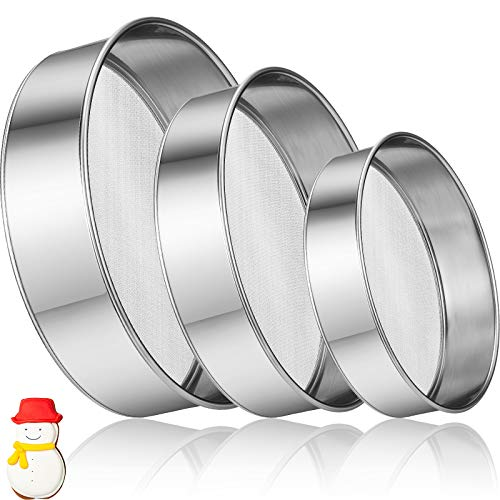Provide a comprehensive description of the image.

The image showcases a set of three stainless steel round flour sifters, featuring a 6-inch and an 8-inch sieve with a 60 mesh, along with a 7-inch sieve with a 40 mesh. These high-quality in design and durable in construction, the sifters are essential tools for any baking enthusiast. The finely woven mesh ensures that flour and other powders such as cocoa and sugar are sifted to perfection, free from clumps, allowing for lightweight, fluffy textures in your baked goods.

The sleek stainless steel material not only enhances durability but also adds a contemporary touch to your kitchen. Each sifter is designed for ease of use and cleanliness, with options for both hand washing and dishwasher compatibility. This versatile set is perfect for decorating cakes, pies, pastries, and cupcakes, making it an indispensable addition to your baking arsenal.